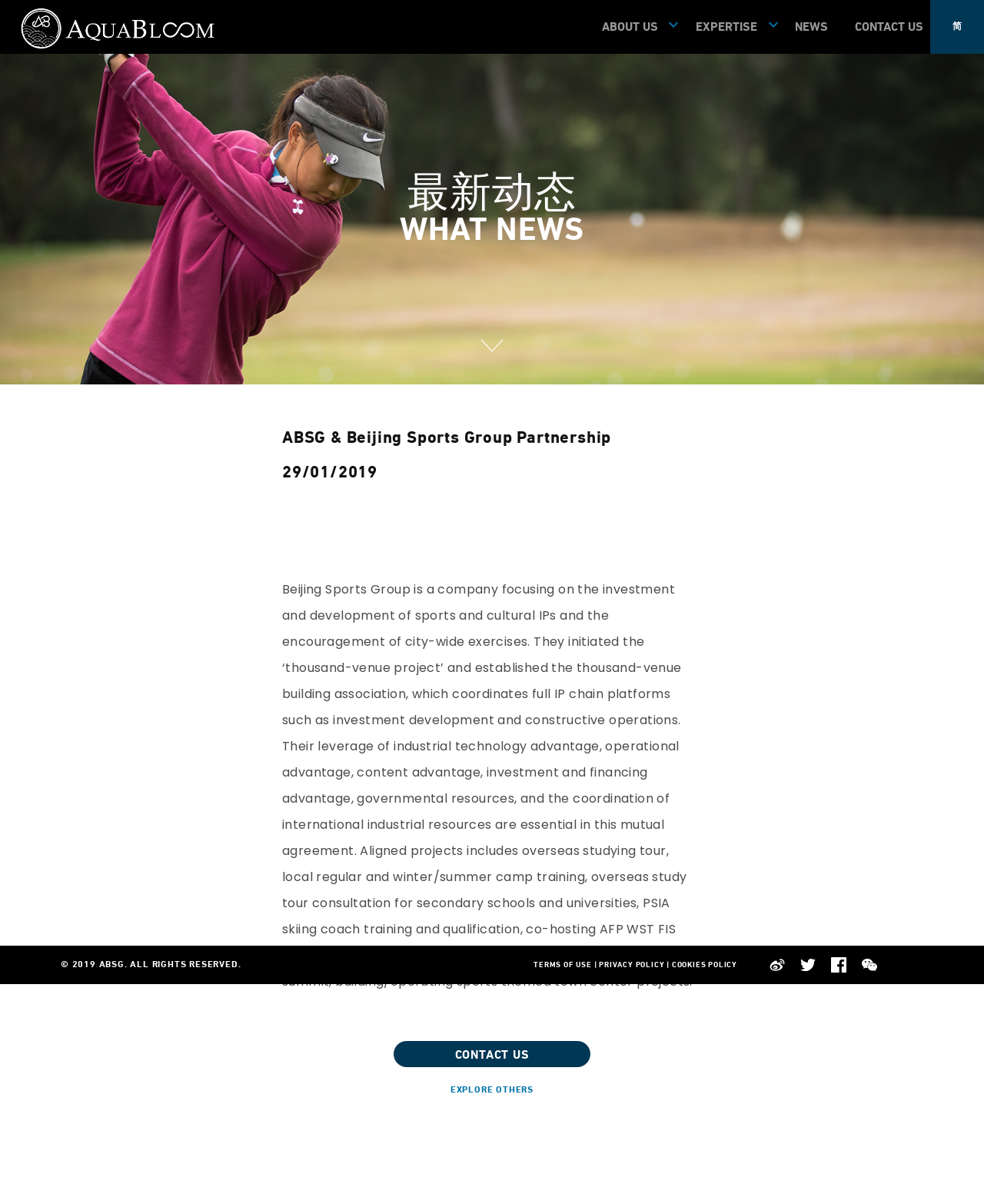Find and provide the bounding box coordinates for the UI element described here: "parent_node: ABOUT US". The coordinates should be given as four float numbers between 0 and 1: [left, top, right, bottom].

[0.671, 0.01, 0.699, 0.032]